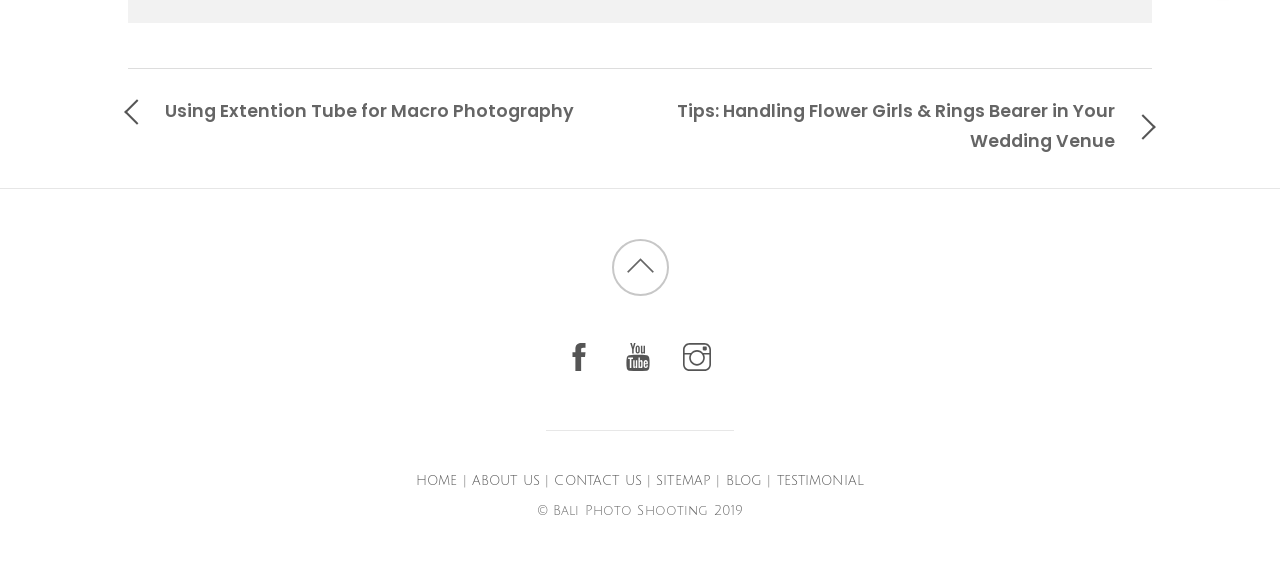Find the bounding box coordinates of the element's region that should be clicked in order to follow the given instruction: "View testimonials". The coordinates should consist of four float numbers between 0 and 1, i.e., [left, top, right, bottom].

[0.607, 0.821, 0.675, 0.847]